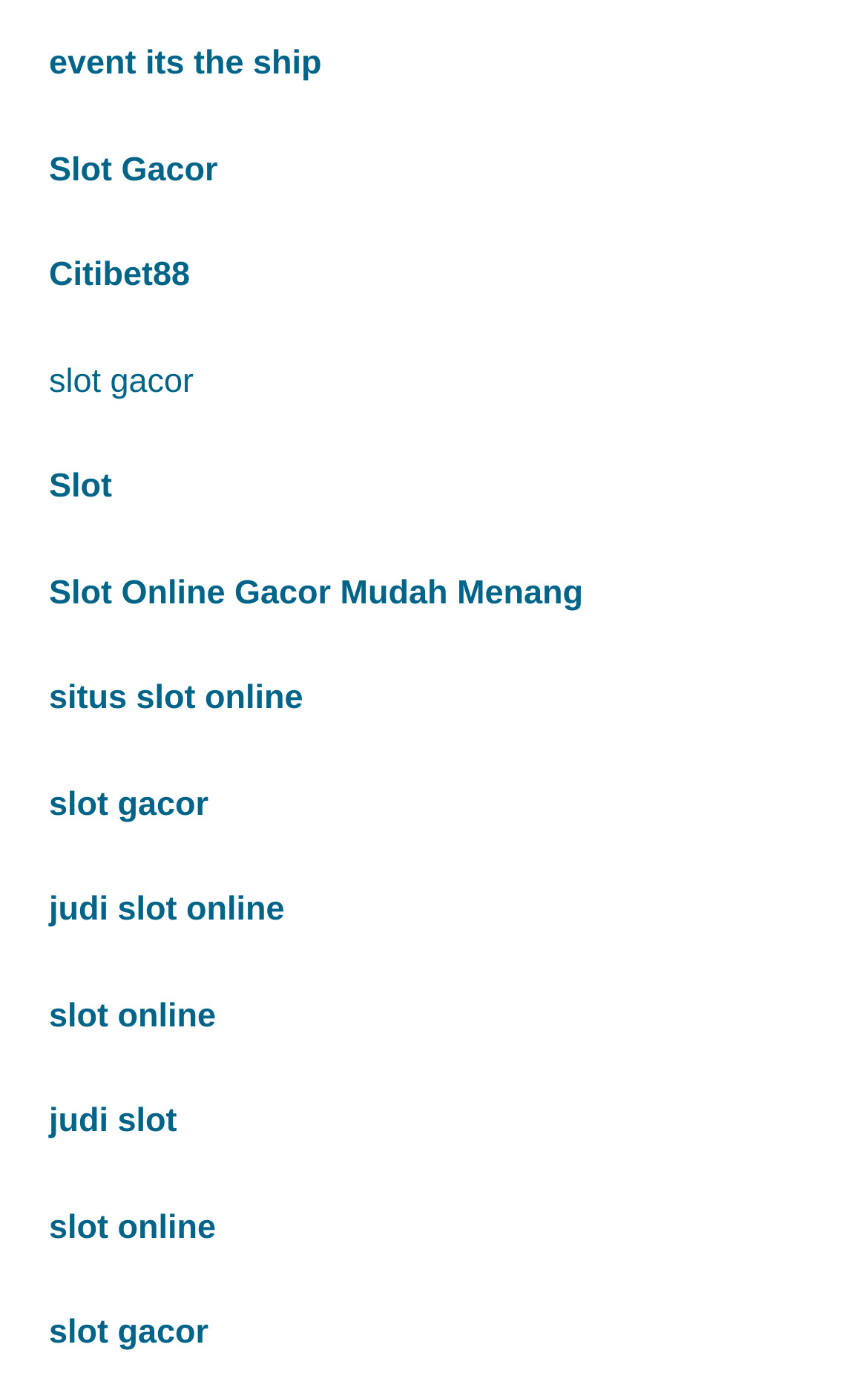Extract the bounding box for the UI element that matches this description: "Slot Online Gacor Mudah Menang".

[0.056, 0.418, 0.672, 0.446]